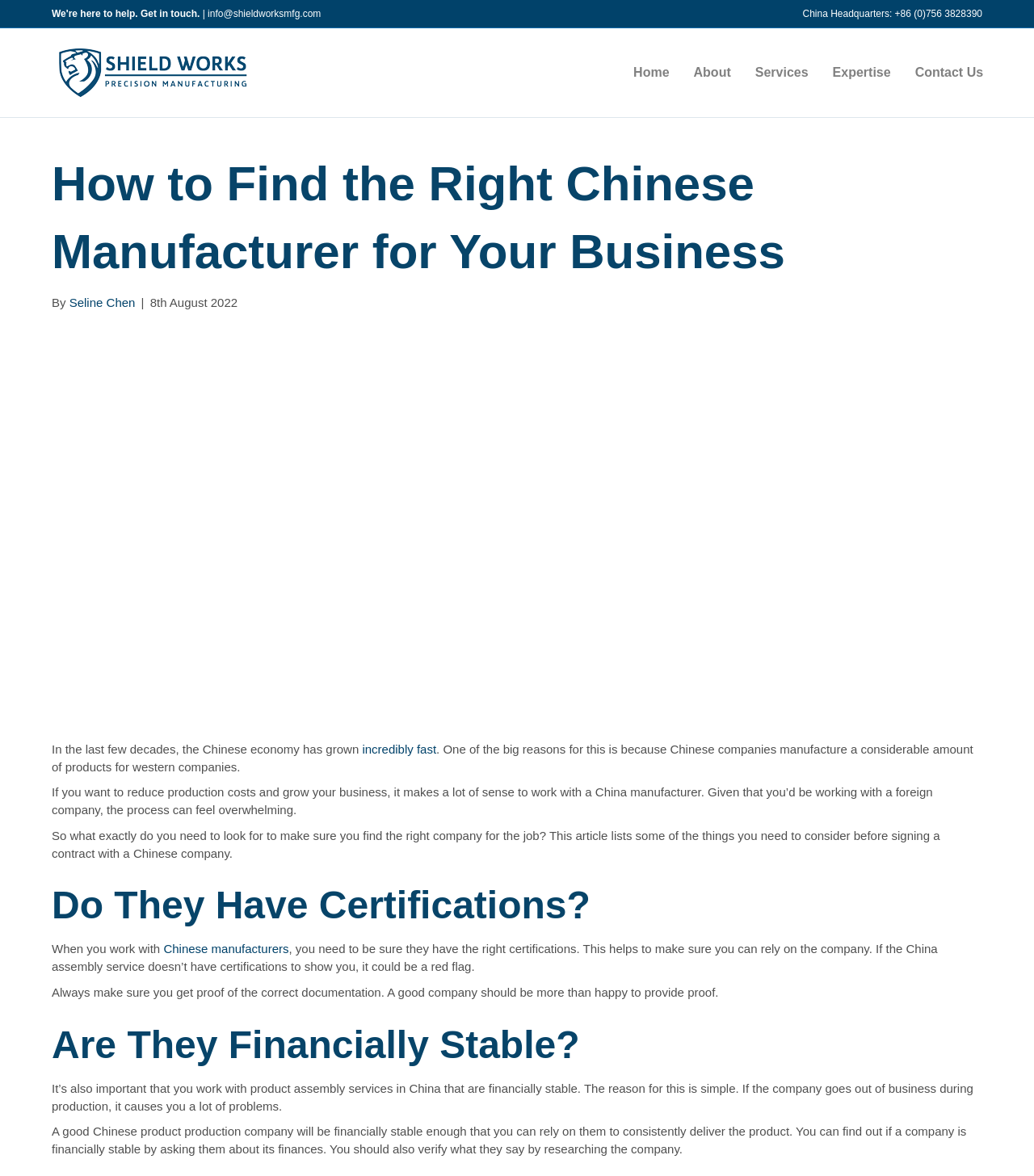What is the topic of this webpage?
Answer the question with a single word or phrase derived from the image.

Finding a Chinese manufacturer